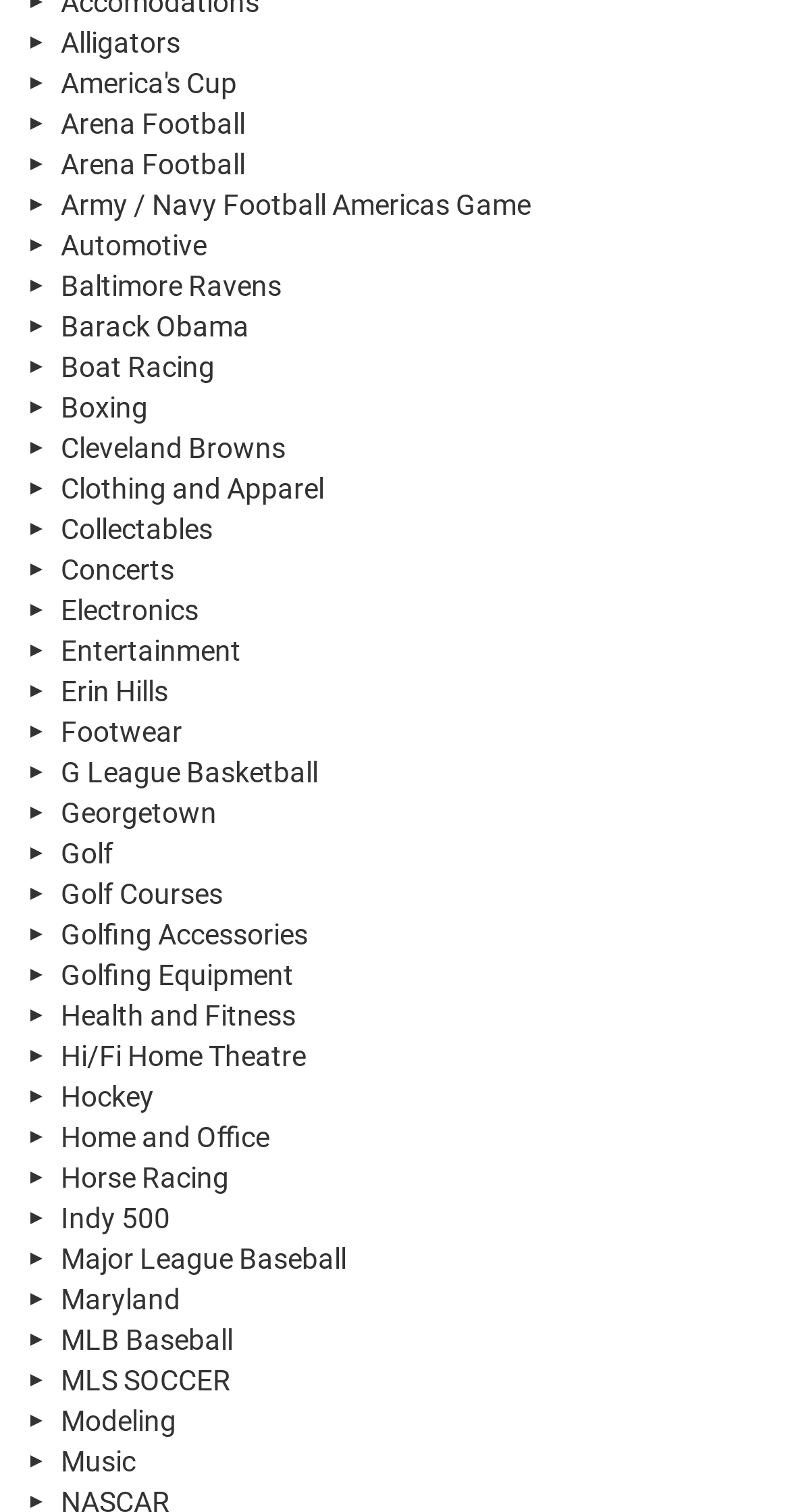Please identify the coordinates of the bounding box for the clickable region that will accomplish this instruction: "Check out Music".

[0.026, 0.954, 0.974, 0.98]